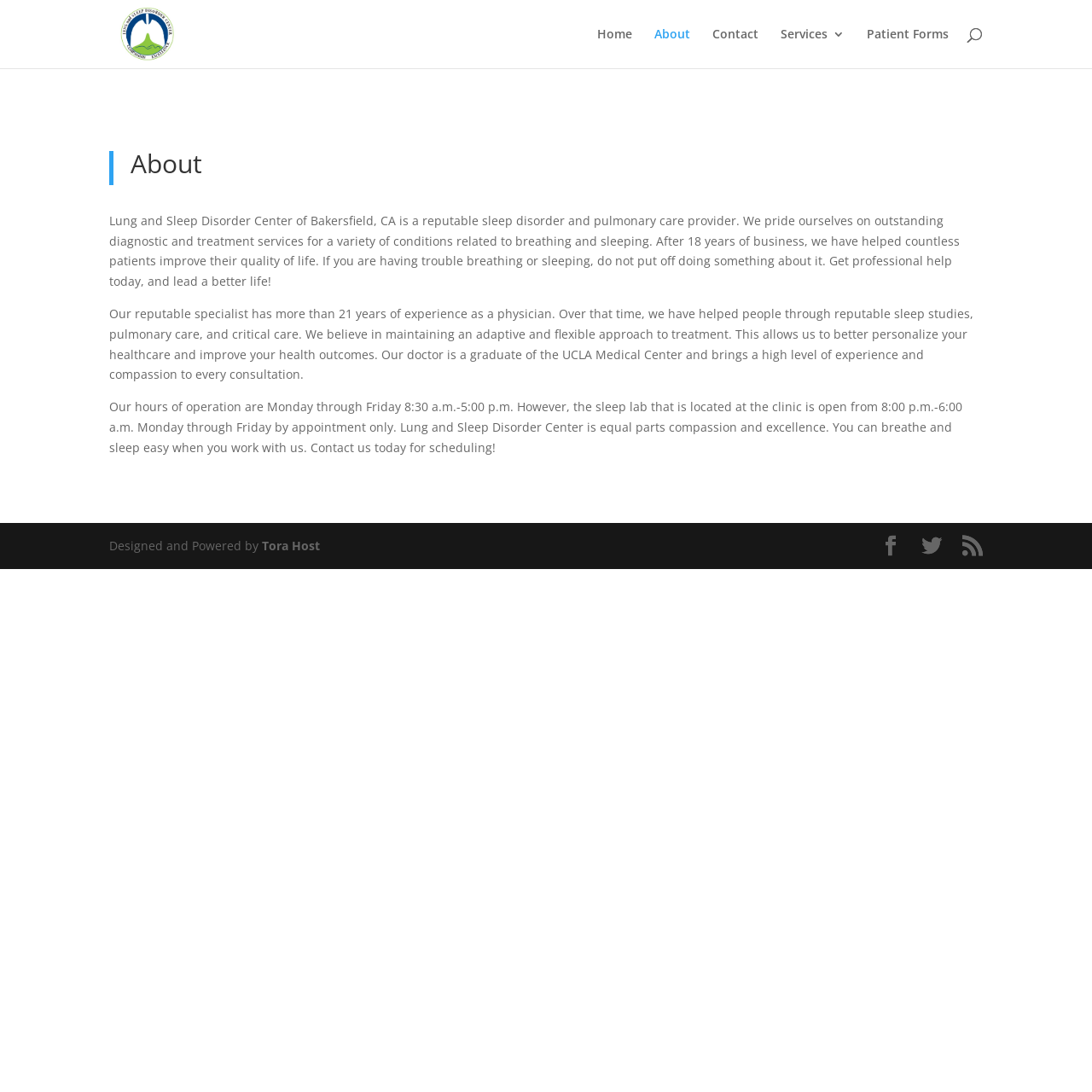Explain the features and main sections of the webpage comprehensively.

The webpage is about the Lung and Sleep Disorder Center in Bakersfield, CA. At the top, there is a logo image and a link with the center's name and phone number. Below this, there is a navigation menu with five links: Home, About, Contact, Services, and Patient Forms.

The main content of the page is an article that starts with a blockquote section containing a heading that says "About". Below this, there are three paragraphs of text that describe the center's services, its specialist's experience, and its hours of operation.

On the bottom left of the page, there is a section with three social media links. Next to these links, there is a text that says "Designed and Powered by" followed by a link to "Tora Host".